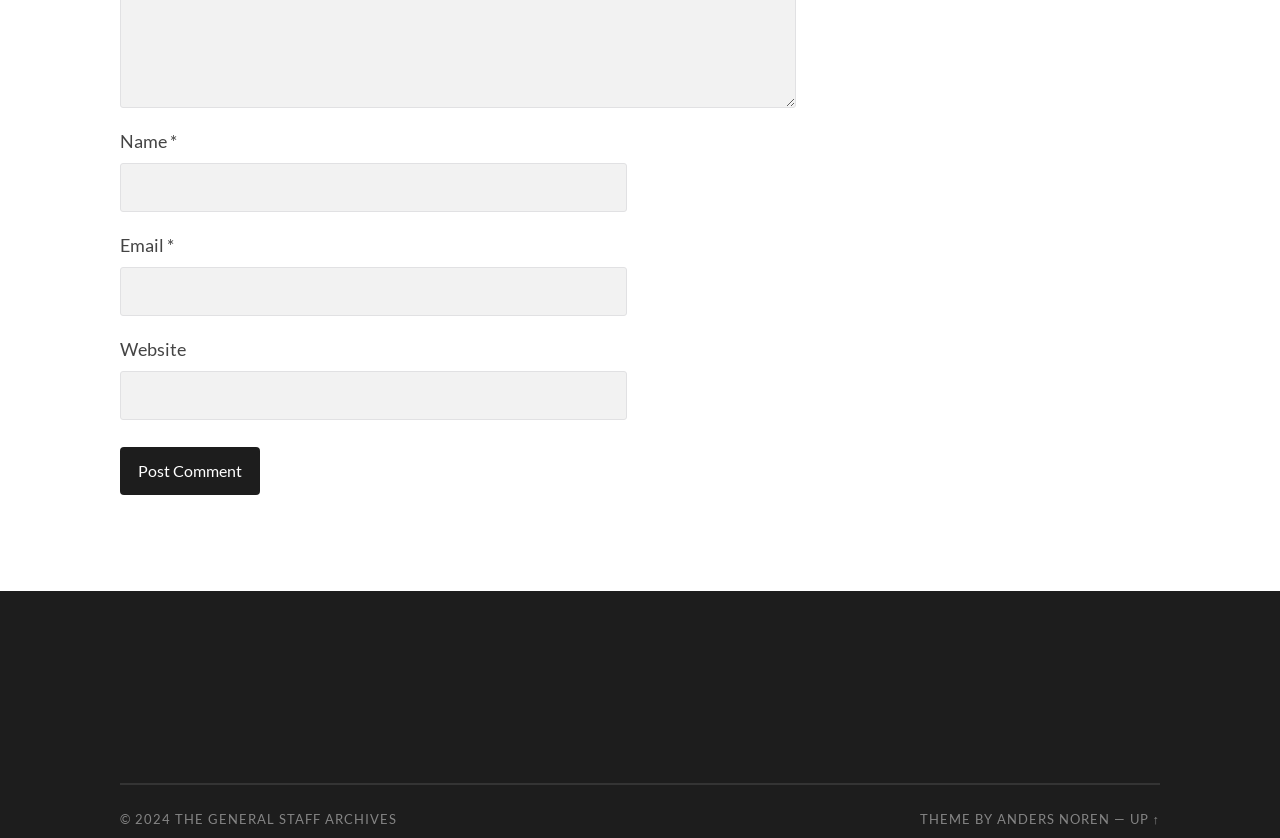Is the email field required?
We need a detailed and exhaustive answer to the question. Please elaborate.

The email field is required because the textbox element with the text 'Email *' has the 'required' attribute set to True.